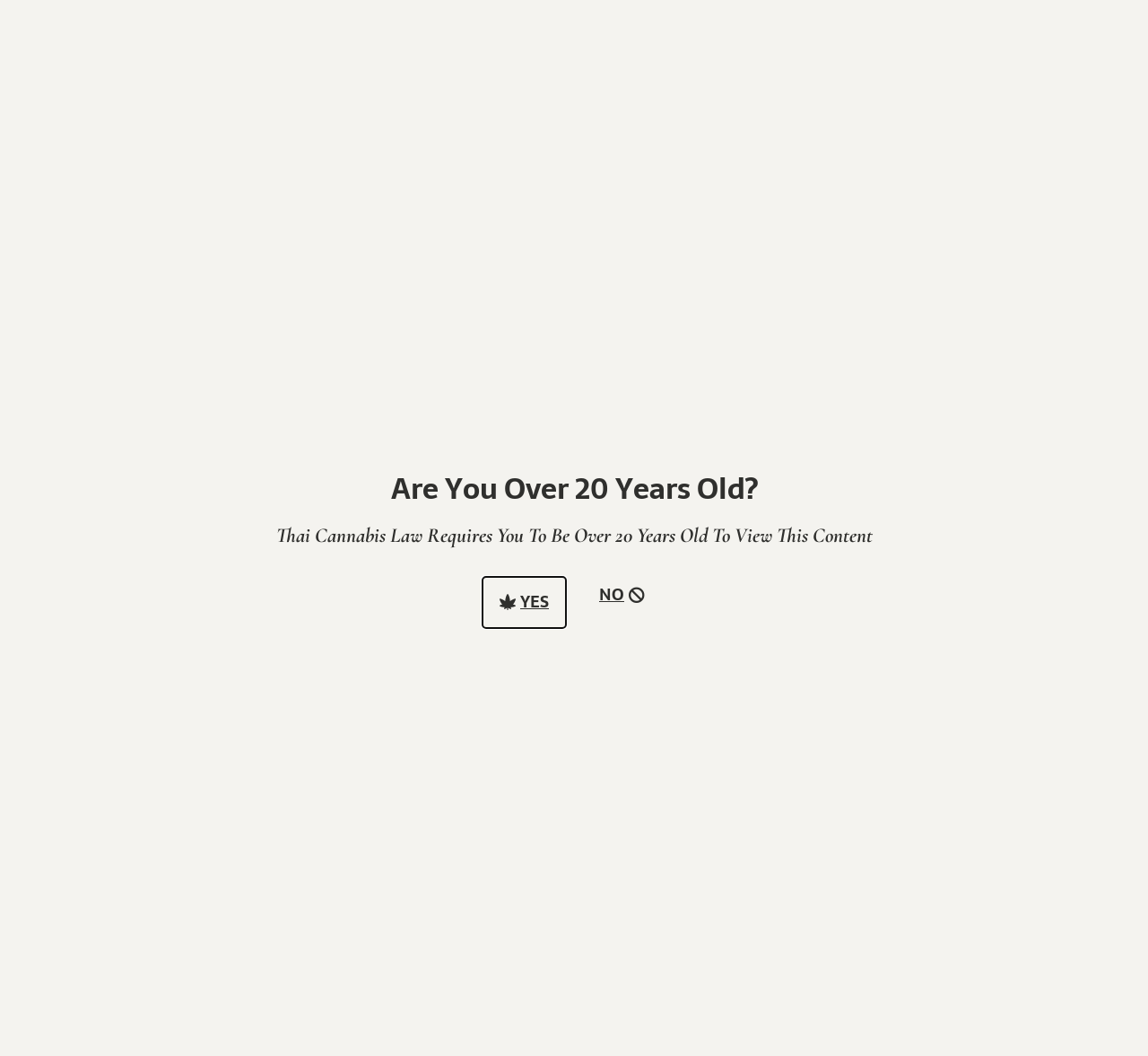Please determine the bounding box of the UI element that matches this description: Shop. The coordinates should be given as (top-left x, top-left y, bottom-right x, bottom-right y), with all values between 0 and 1.

[0.106, 0.603, 0.13, 0.622]